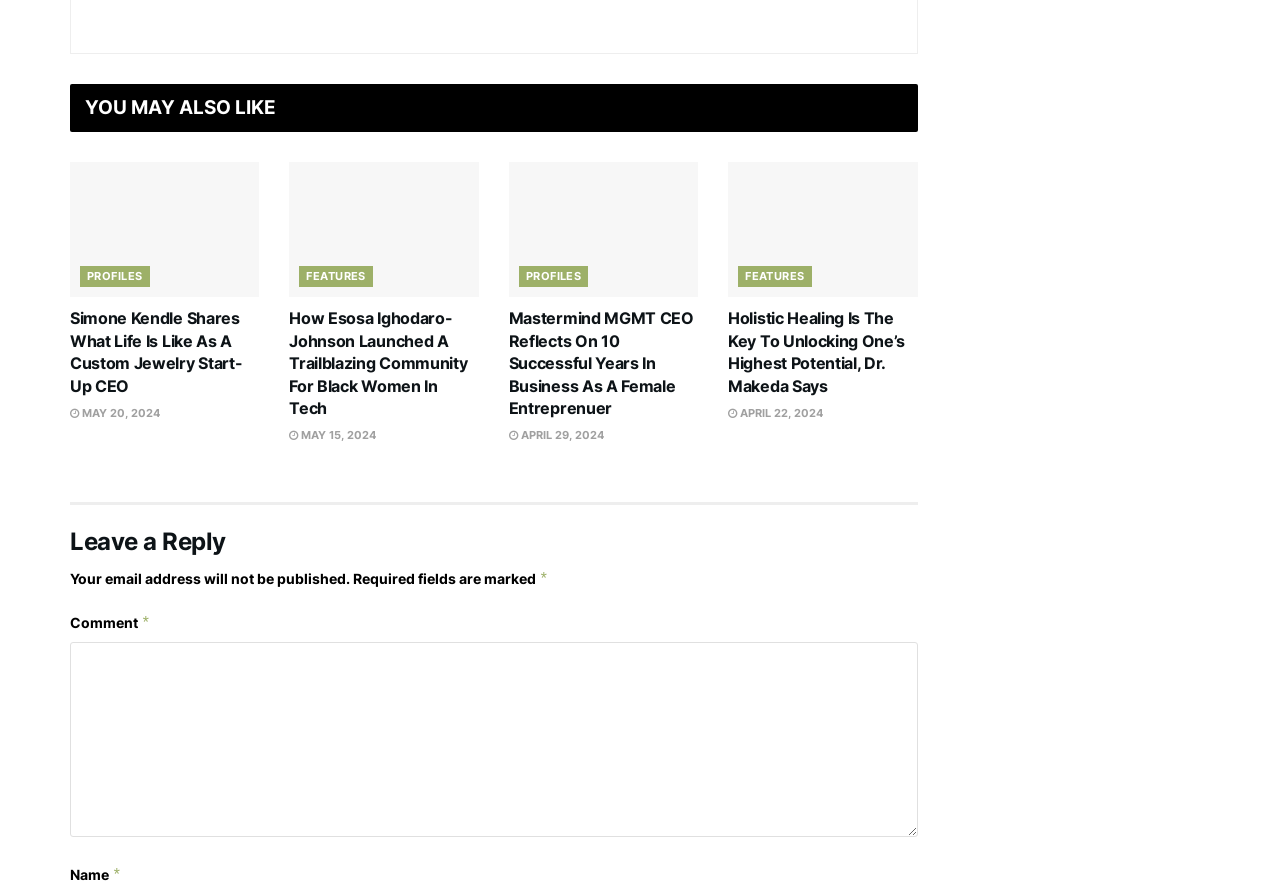Please locate the clickable area by providing the bounding box coordinates to follow this instruction: "Enter your name in the 'Name' field".

None